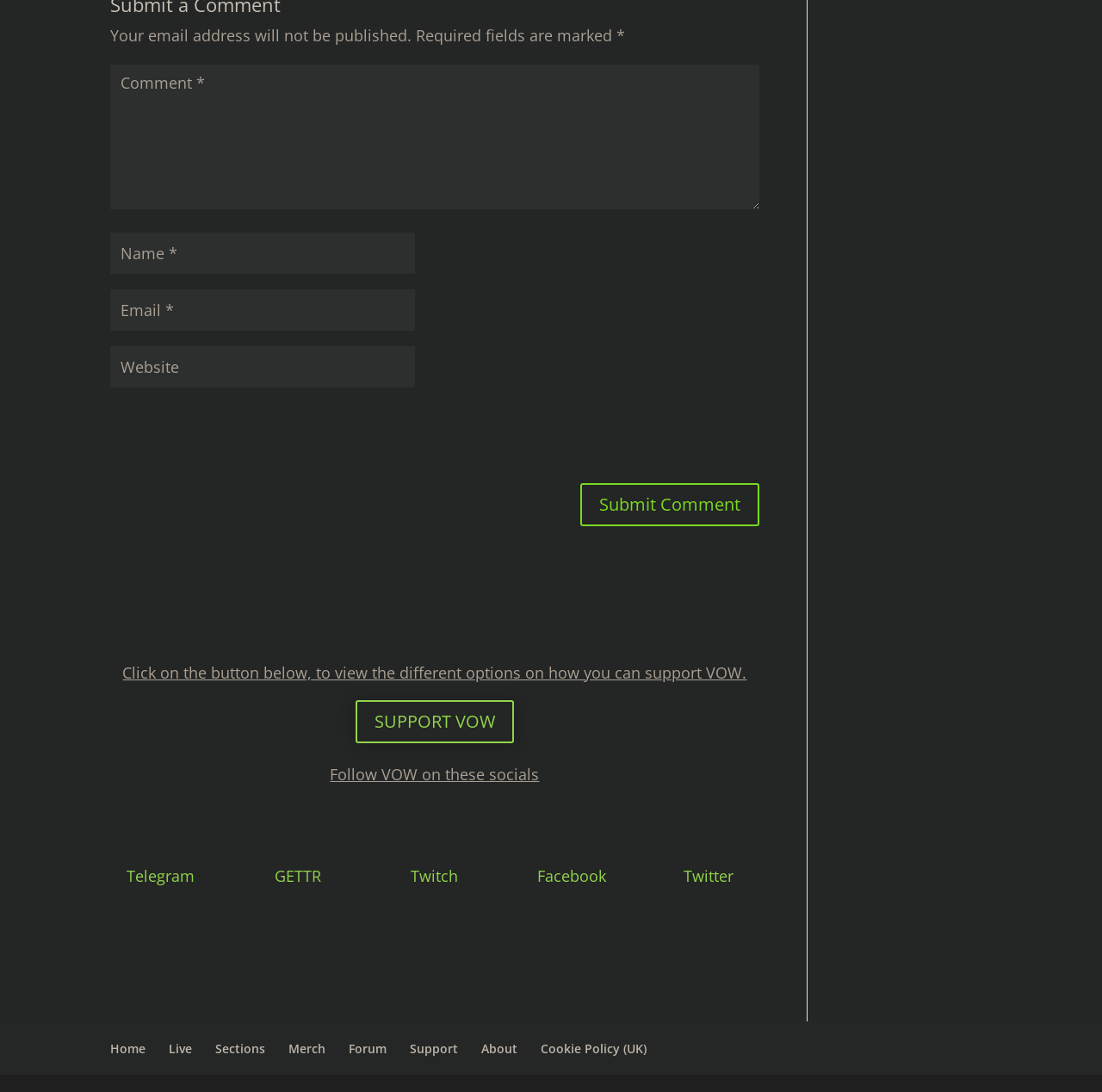How many social media links are there?
Look at the image and respond with a one-word or short phrase answer.

6